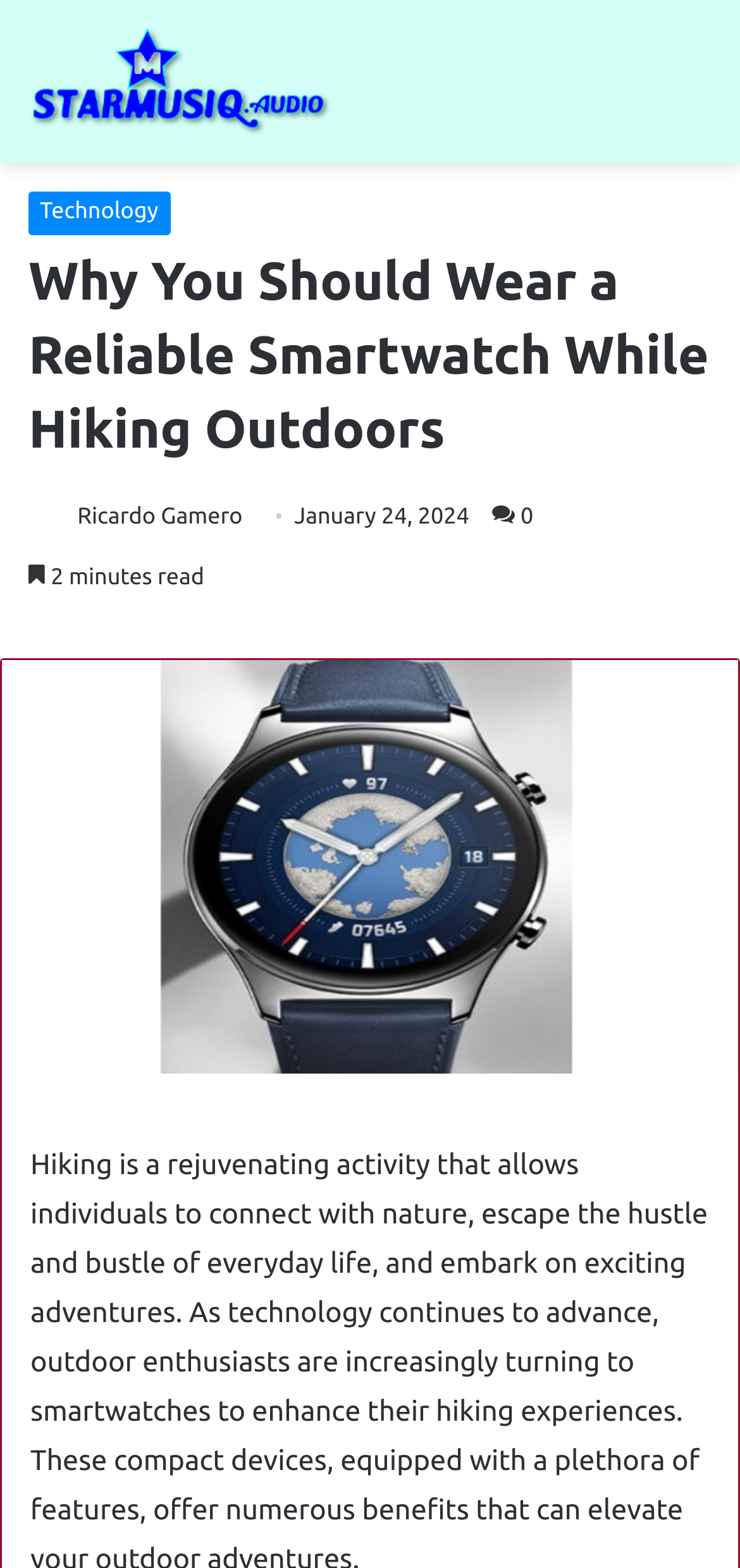Calculate the bounding box coordinates for the UI element based on the following description: "alt="Photo of Ricardo Gamero"". Ensure the coordinates are four float numbers between 0 and 1, i.e., [left, top, right, bottom].

[0.038, 0.322, 0.097, 0.338]